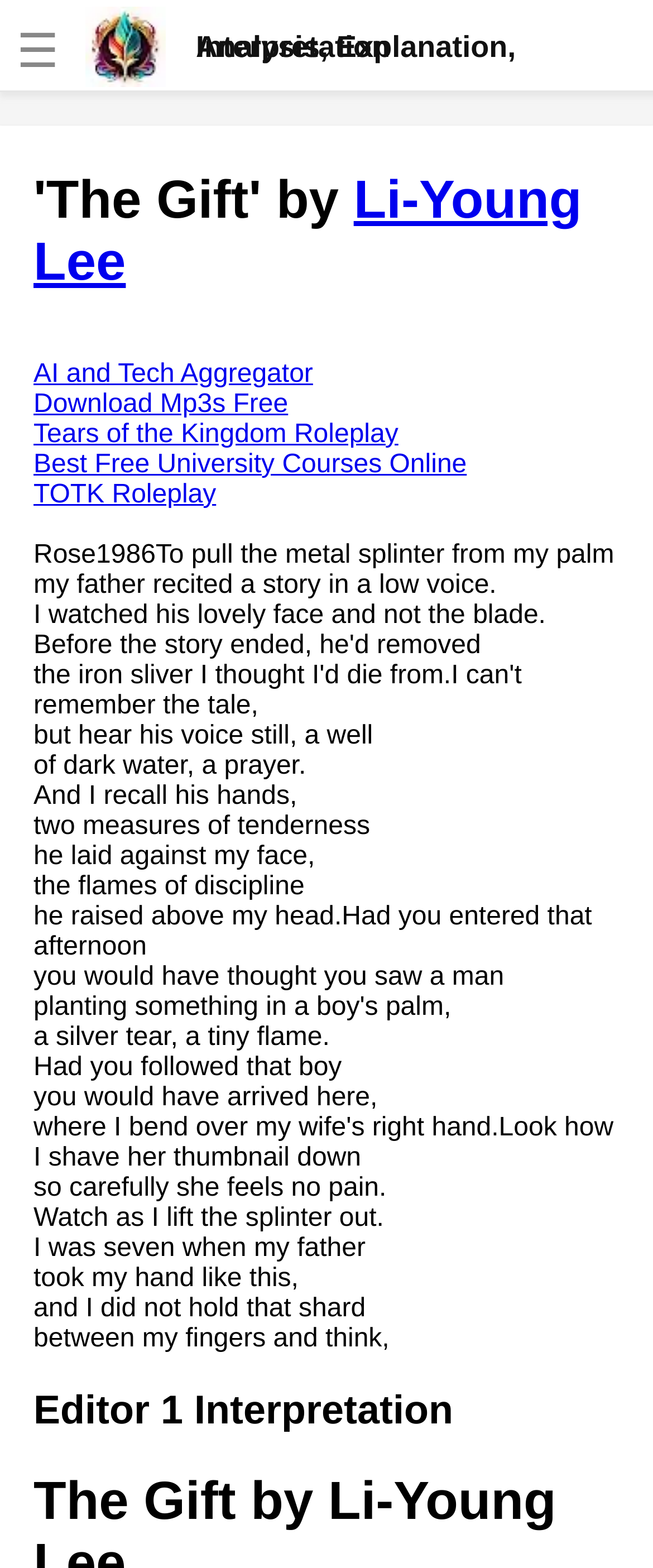Please find the bounding box coordinates of the element's region to be clicked to carry out this instruction: "Click on the 'The Gift' by Li-Young Lee heading".

[0.051, 0.108, 0.949, 0.187]